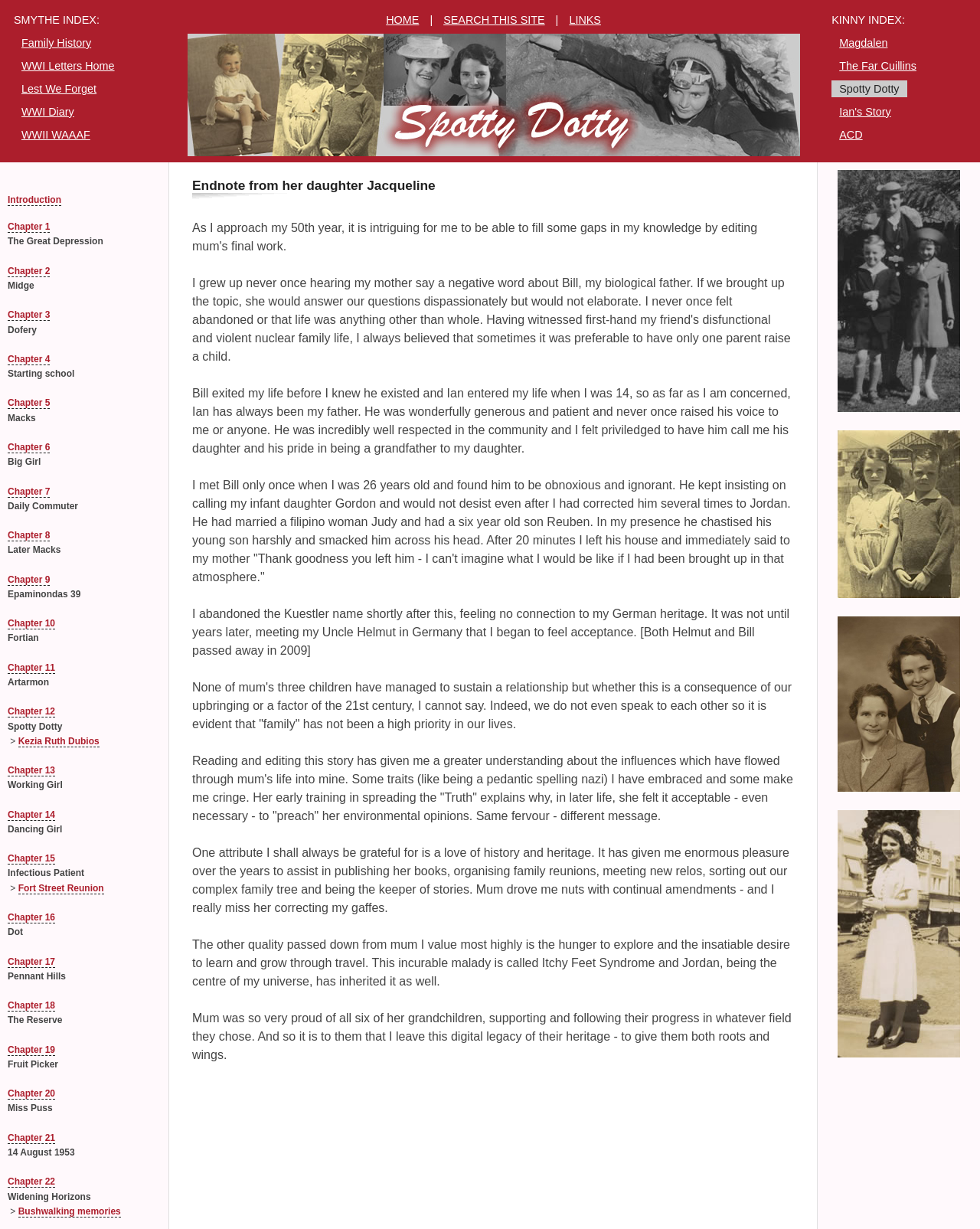Determine the bounding box coordinates for the area that should be clicked to carry out the following instruction: "Go to the 'Introduction' chapter".

[0.008, 0.158, 0.062, 0.168]